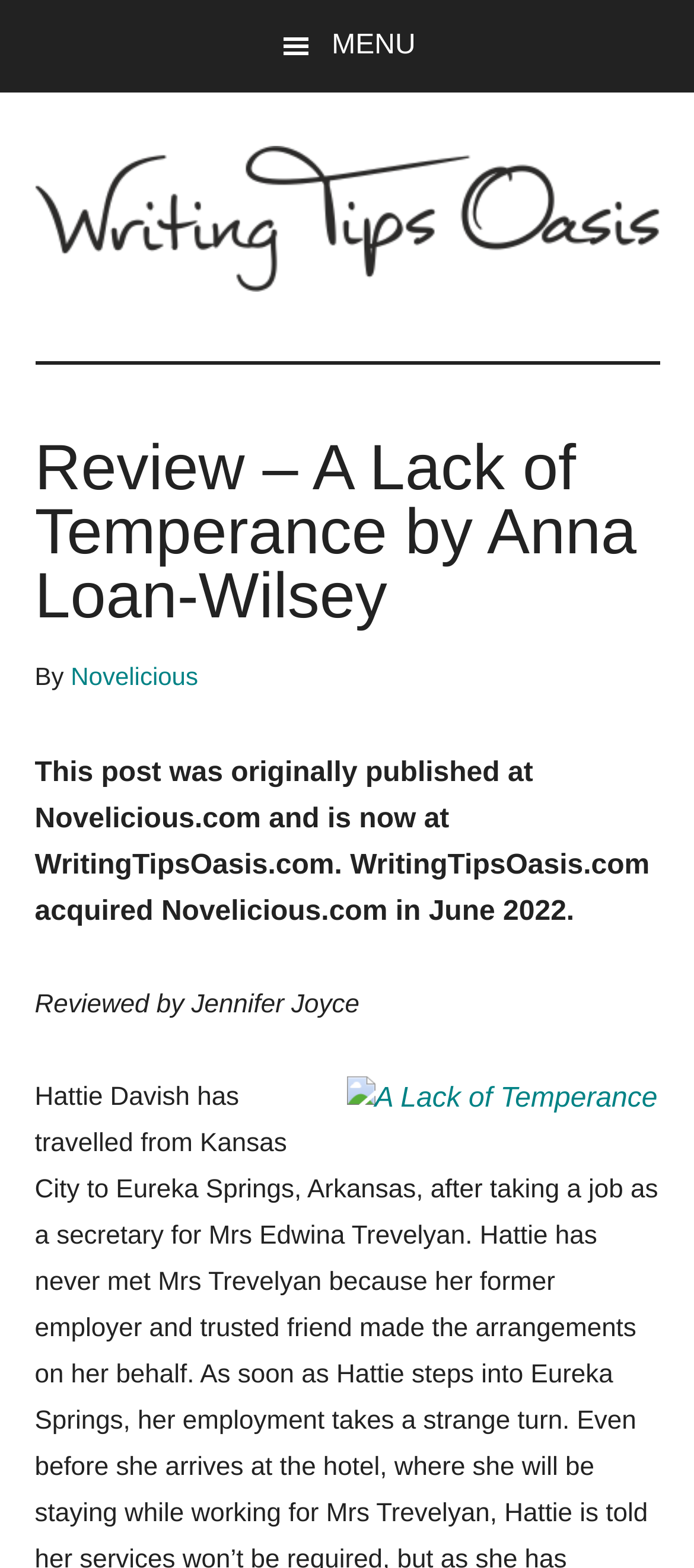Answer the question in one word or a short phrase:
Who reviewed the book?

Jennifer Joyce